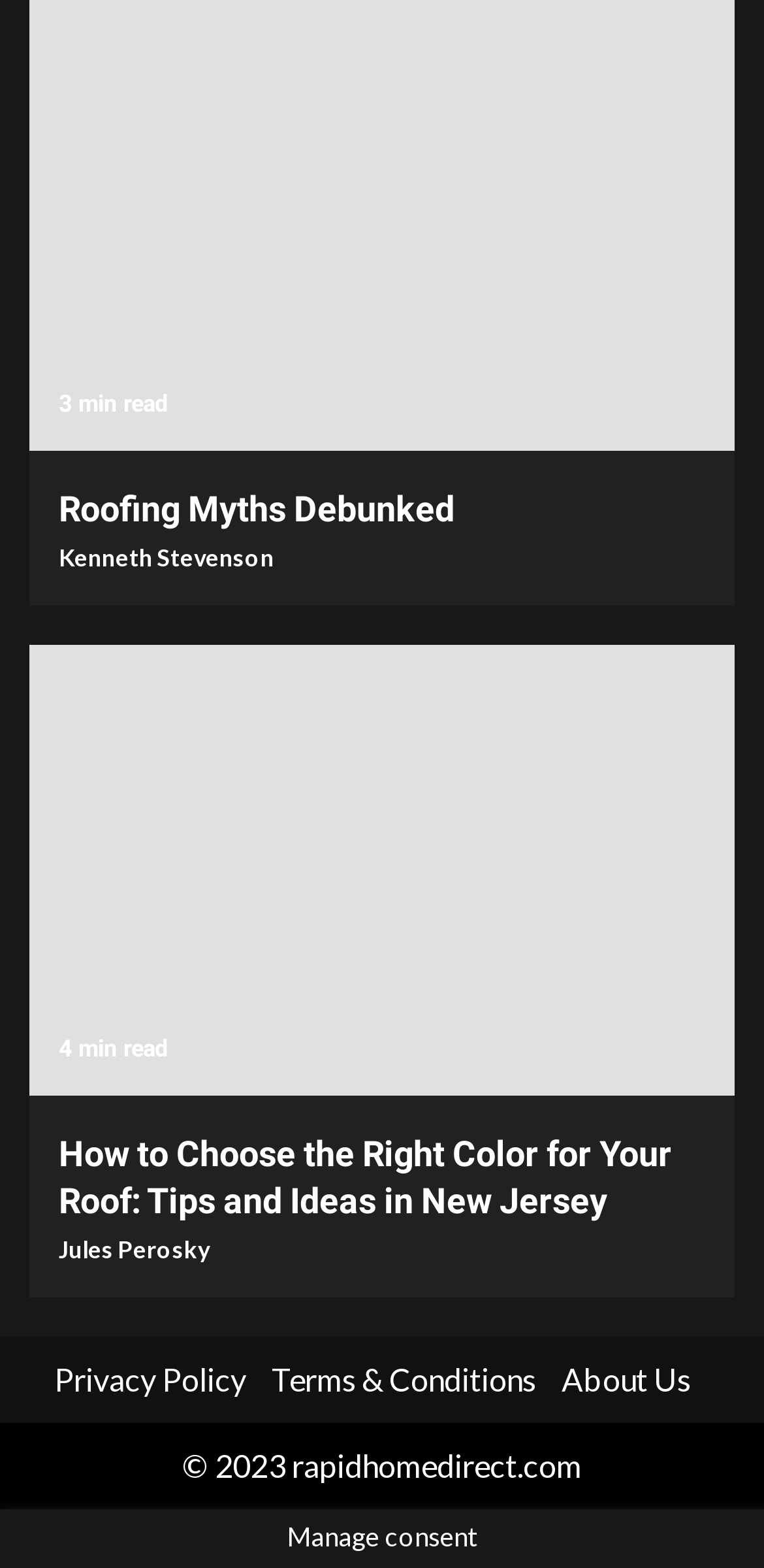Find the bounding box coordinates corresponding to the UI element with the description: "Privacy Policy". The coordinates should be formatted as [left, top, right, bottom], with values as floats between 0 and 1.

[0.071, 0.868, 0.322, 0.892]